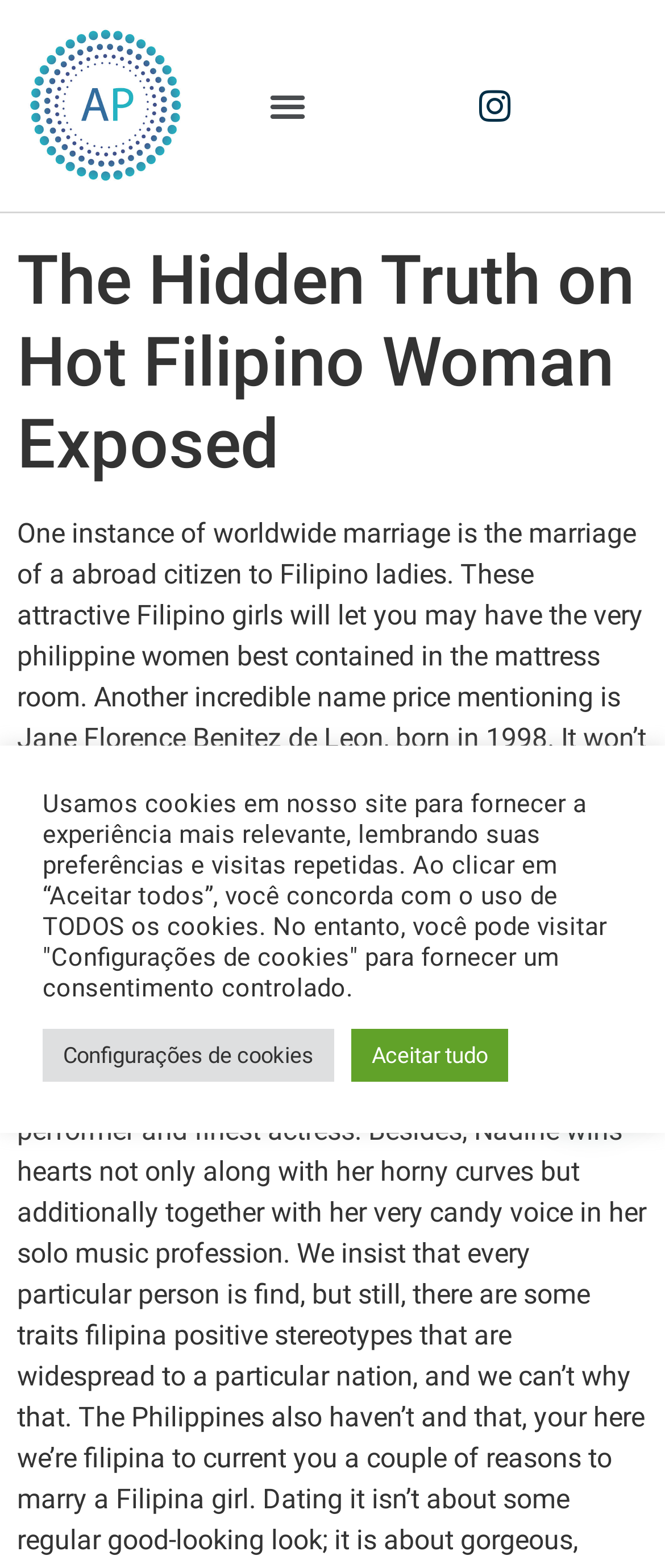Utilize the details in the image to thoroughly answer the following question: What is the topic of the webpage?

Based on the heading 'The Hidden Truth on Hot Filipino Woman Exposed' and the content of the webpage, it is clear that the topic of the webpage is about hot Filipino women.